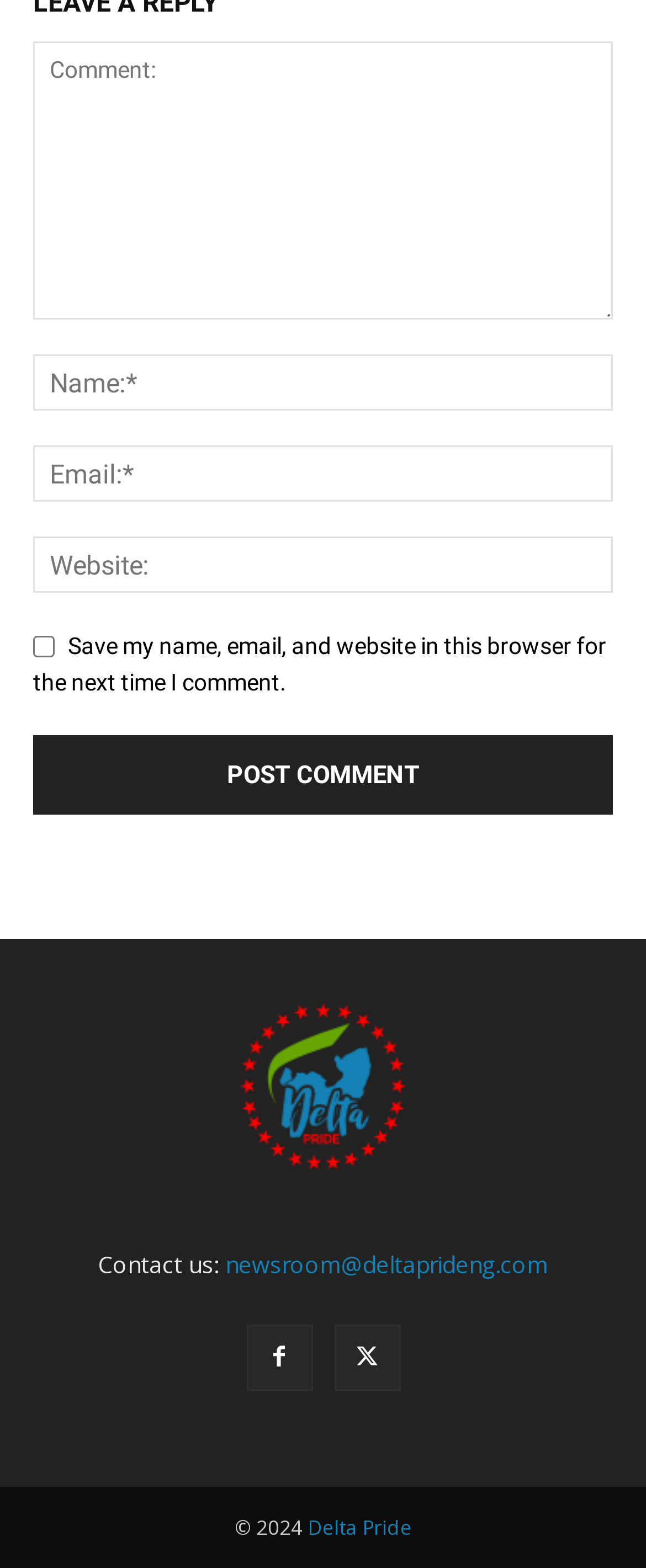Determine the coordinates of the bounding box that should be clicked to complete the instruction: "Enter a comment". The coordinates should be represented by four float numbers between 0 and 1: [left, top, right, bottom].

[0.051, 0.027, 0.949, 0.204]